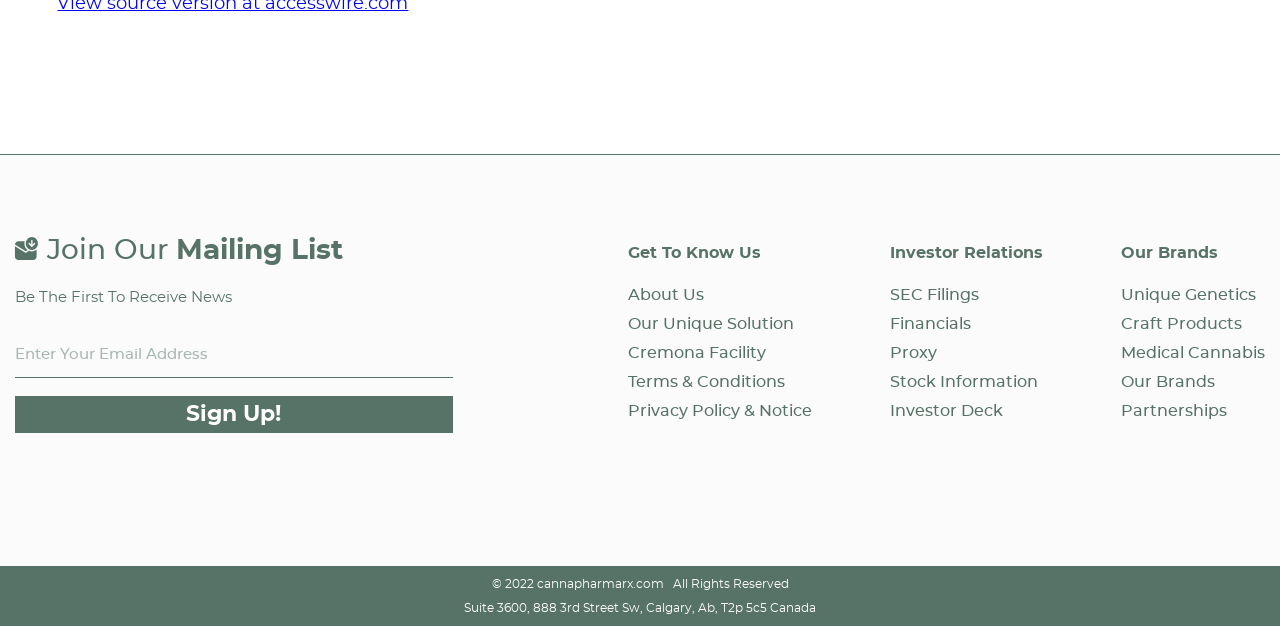What can be found under the 'Investor Relations' section?
Provide a short answer using one word or a brief phrase based on the image.

SEC Filings, Financials, etc.